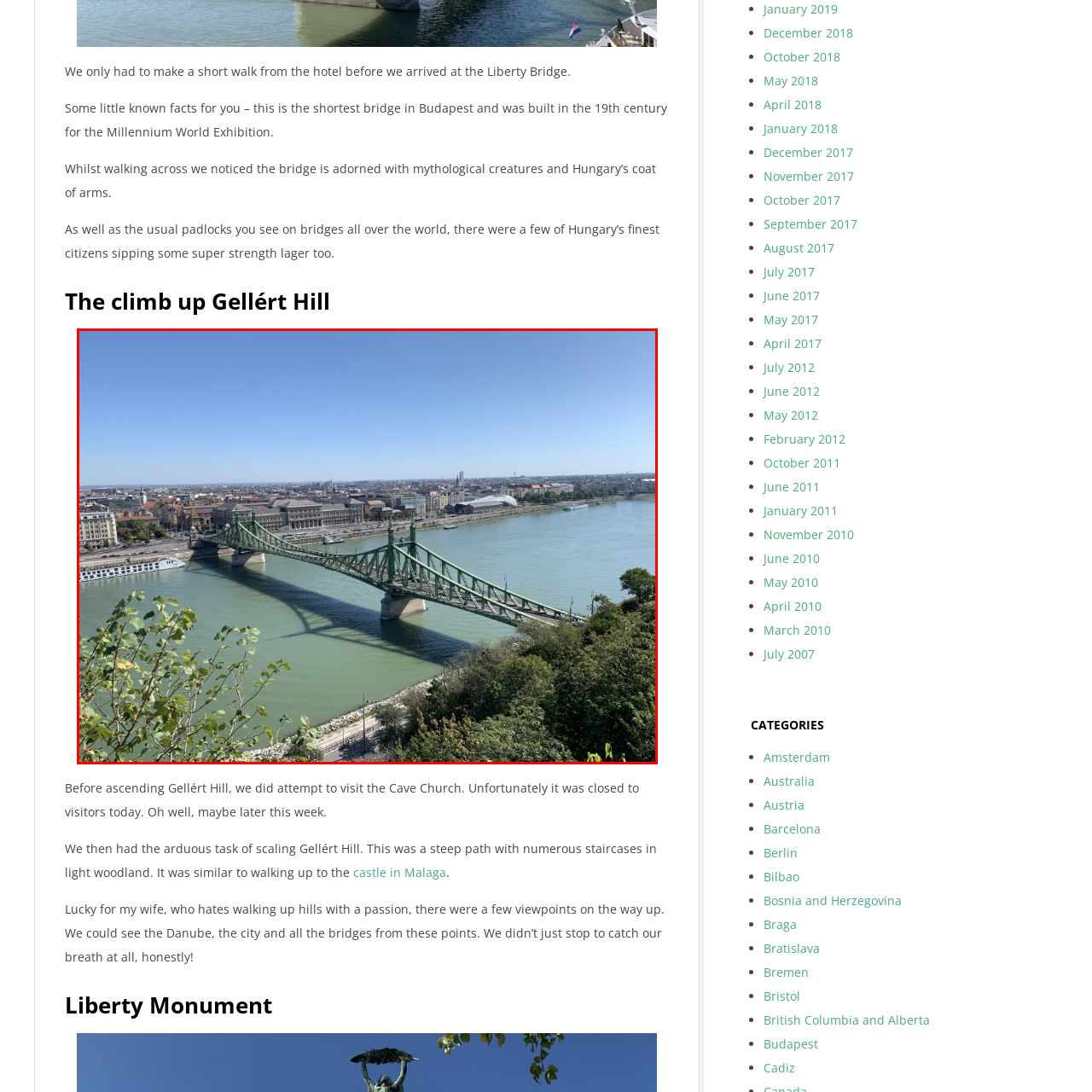Give a detailed narrative of the image enclosed by the red box.

The image captures a stunning view of the Liberty Bridge in Budapest, showcasing its elegant green metal structure spanning across the Danube River. This historical bridge, notable for being the shortest in Budapest, vividly illustrates the city’s rich architectural heritage dating back to the 19th century, built for the Millennium World Exhibition. In the foreground, vibrant foliage adds a splash of green, while the gently flowing river reflects the clear blue sky. The backdrop features the cityscape filled with ornate buildings, enhancing the scenic beauty of the location. The photograph conjures a sense of tranquility and charm, inviting viewers to appreciate both the natural and urban landscapes of Budapest.